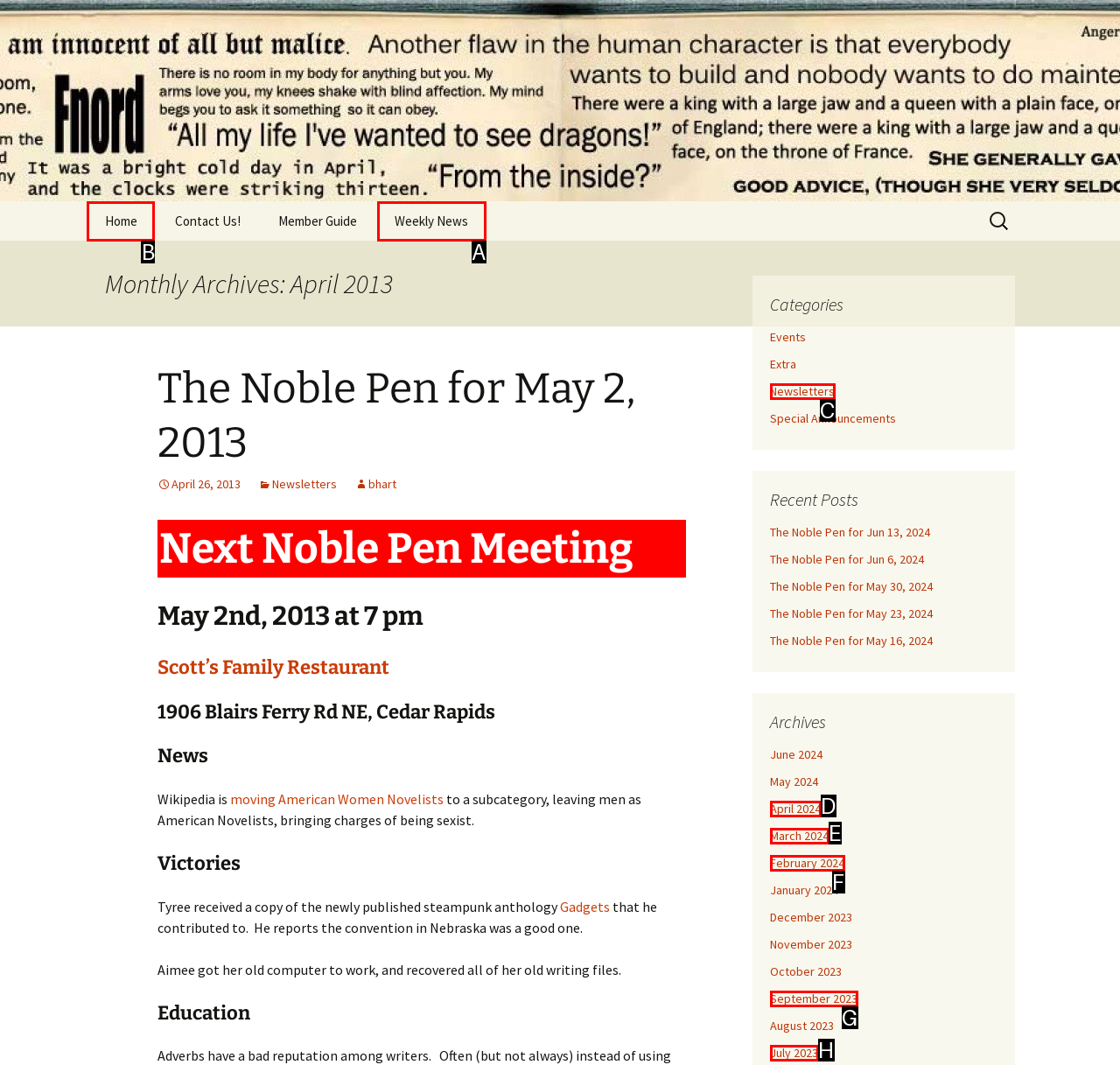Determine which letter corresponds to the UI element to click for this task: Search for a game
Respond with the letter from the available options.

None